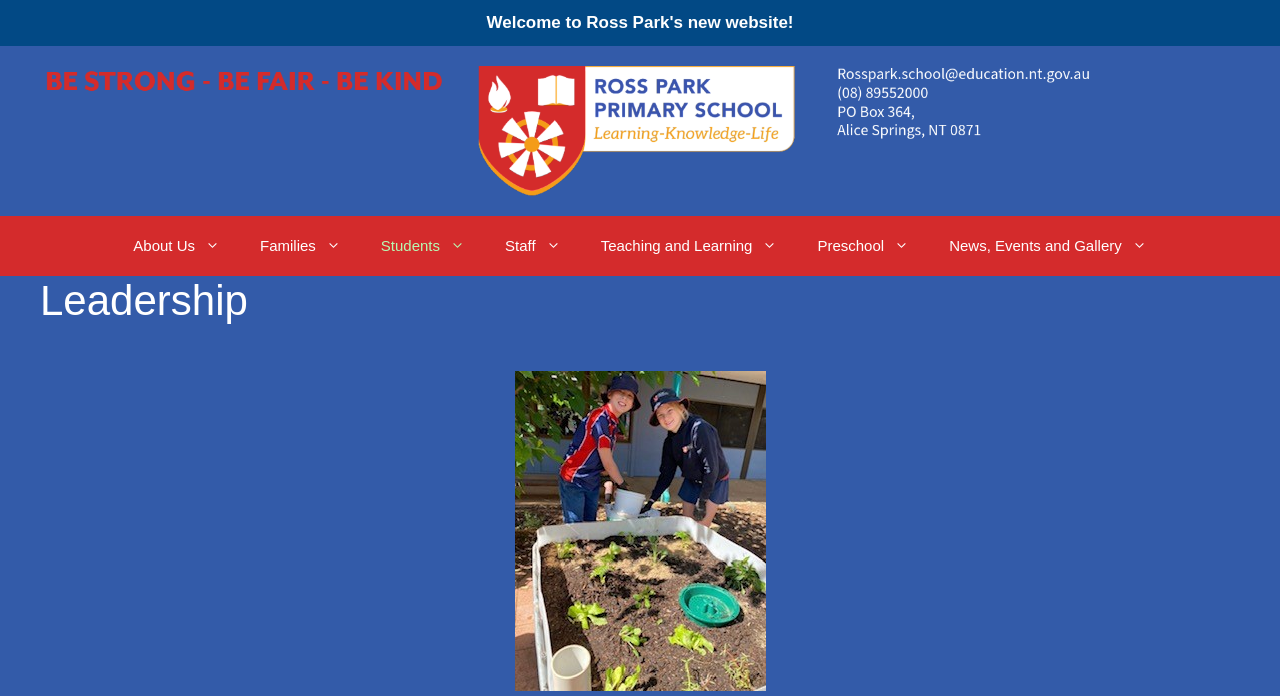How many links are in the navigation menu?
Use the screenshot to answer the question with a single word or phrase.

8